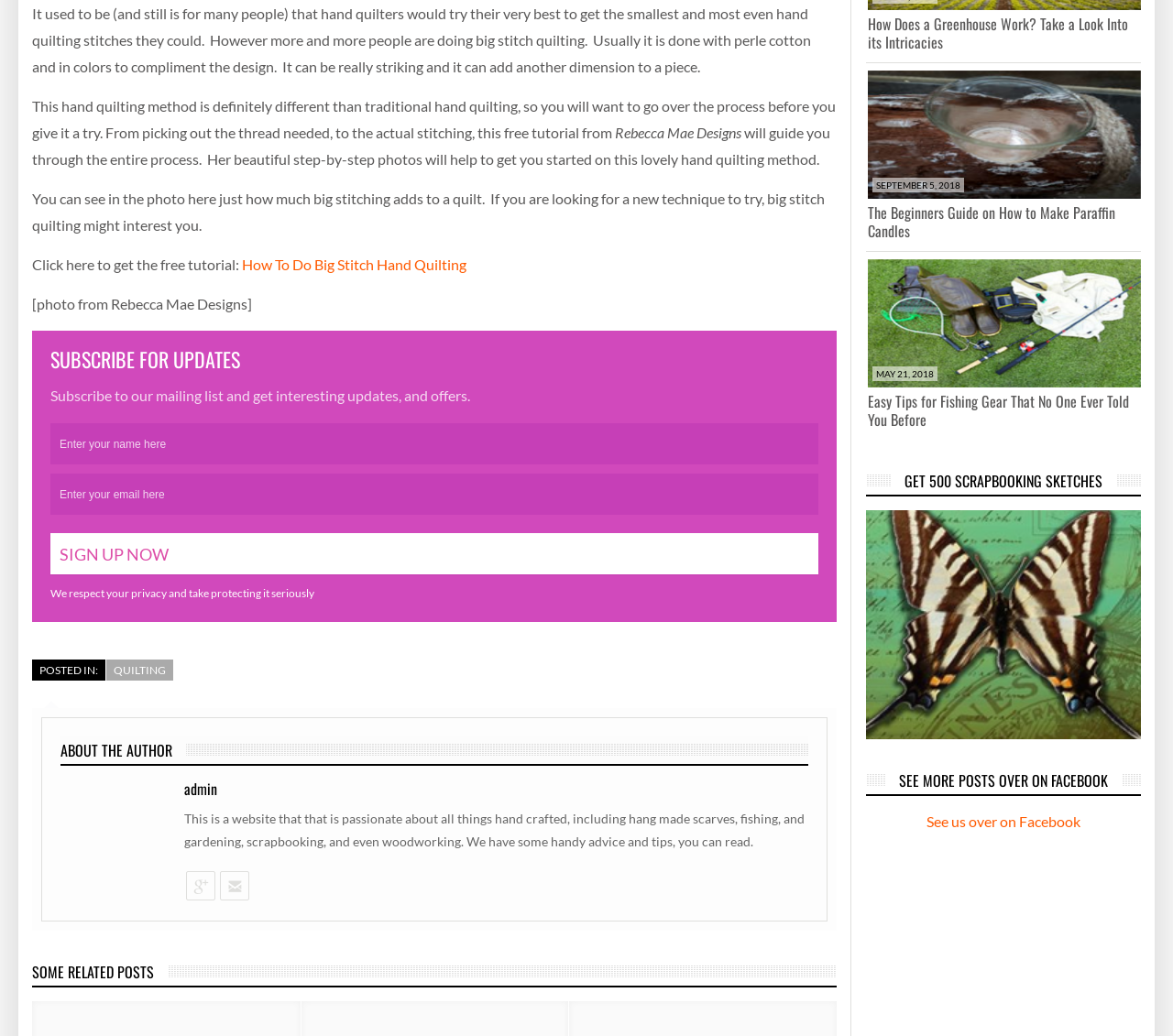Please locate the bounding box coordinates of the element's region that needs to be clicked to follow the instruction: "Click the 'Sign Up Now' button". The bounding box coordinates should be provided as four float numbers between 0 and 1, i.e., [left, top, right, bottom].

[0.043, 0.515, 0.698, 0.554]